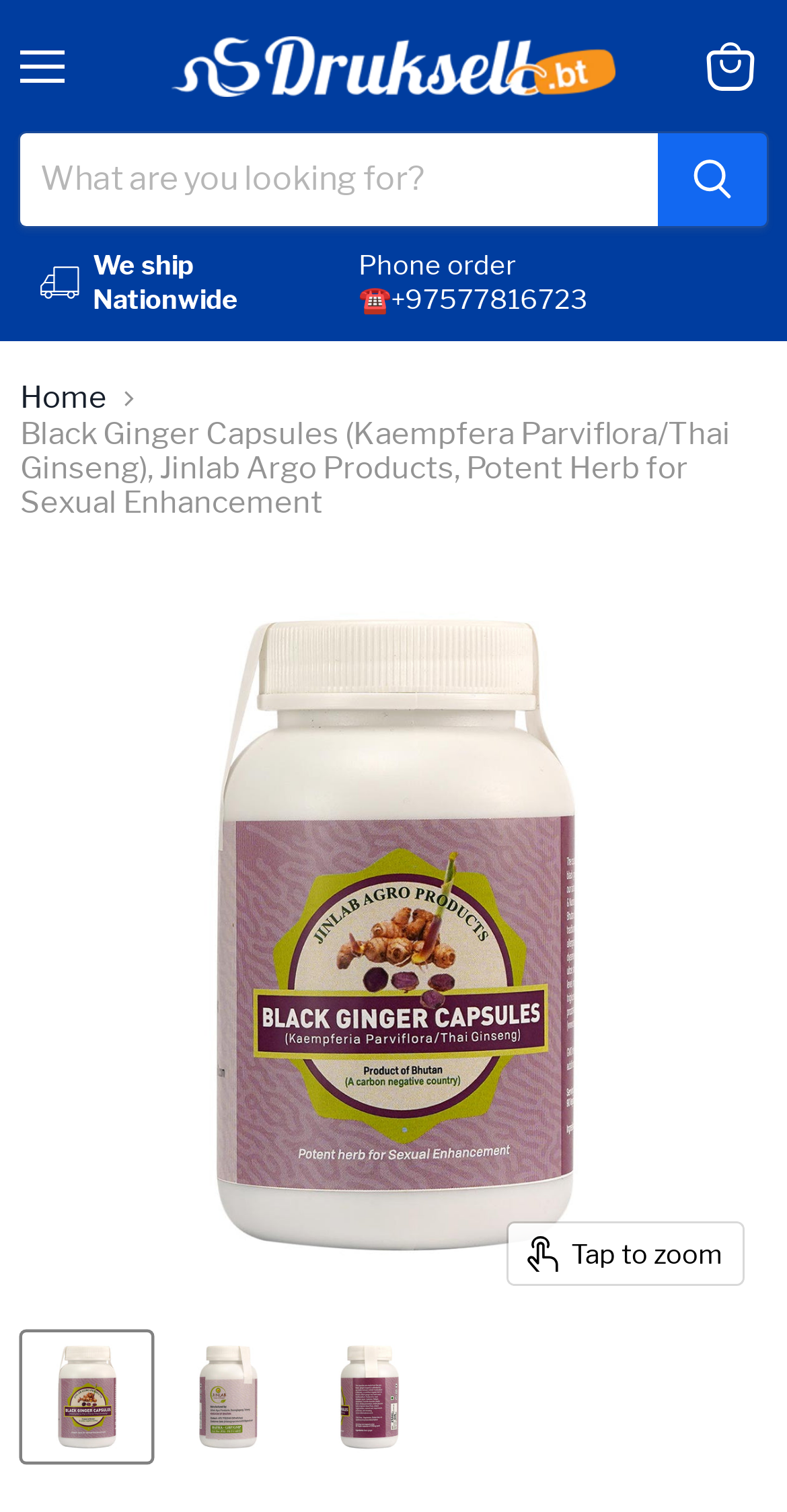Provide the bounding box coordinates for the UI element that is described by this text: "Menu". The coordinates should be in the form of four float numbers between 0 and 1: [left, top, right, bottom].

[0.0, 0.013, 0.108, 0.075]